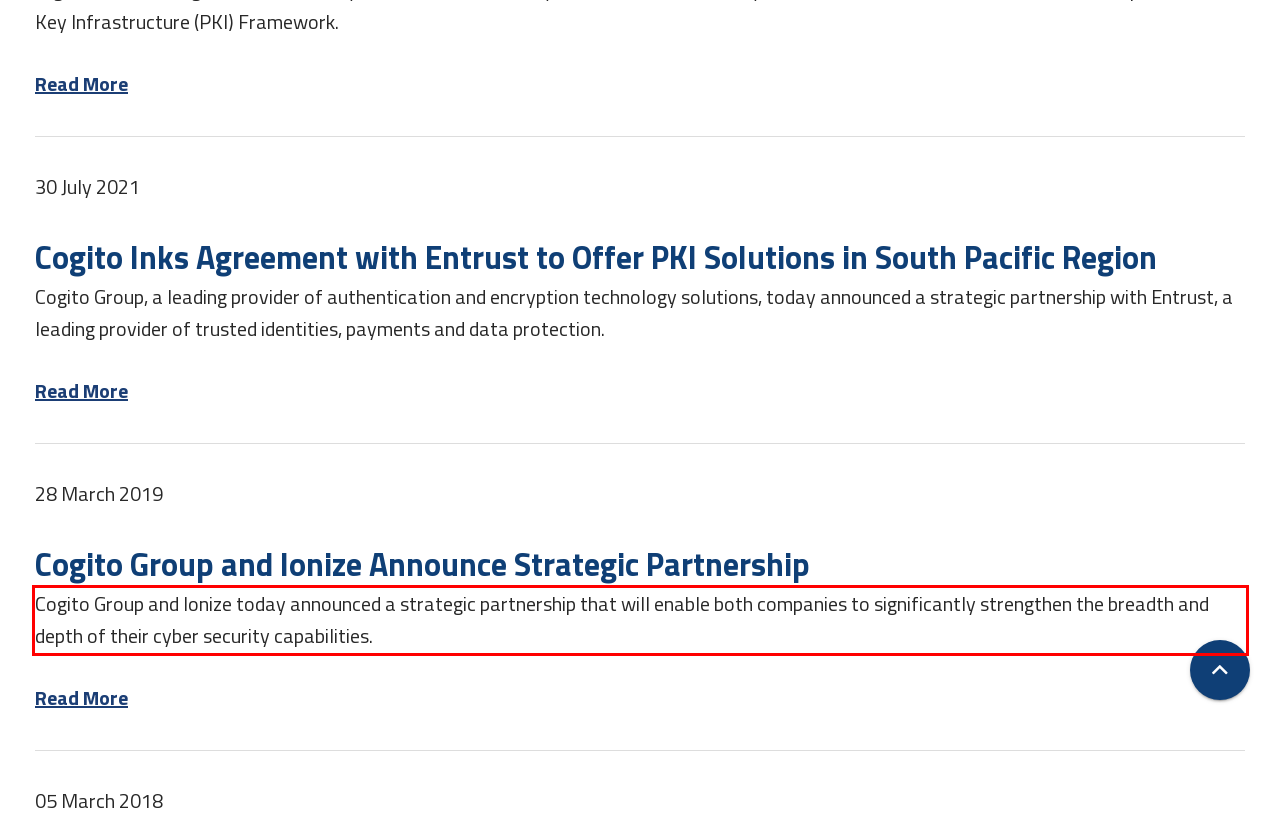Please extract the text content within the red bounding box on the webpage screenshot using OCR.

Cogito Group and Ionize today announced a strategic partnership that will enable both companies to significantly strengthen the breadth and depth of their cyber security capabilities.